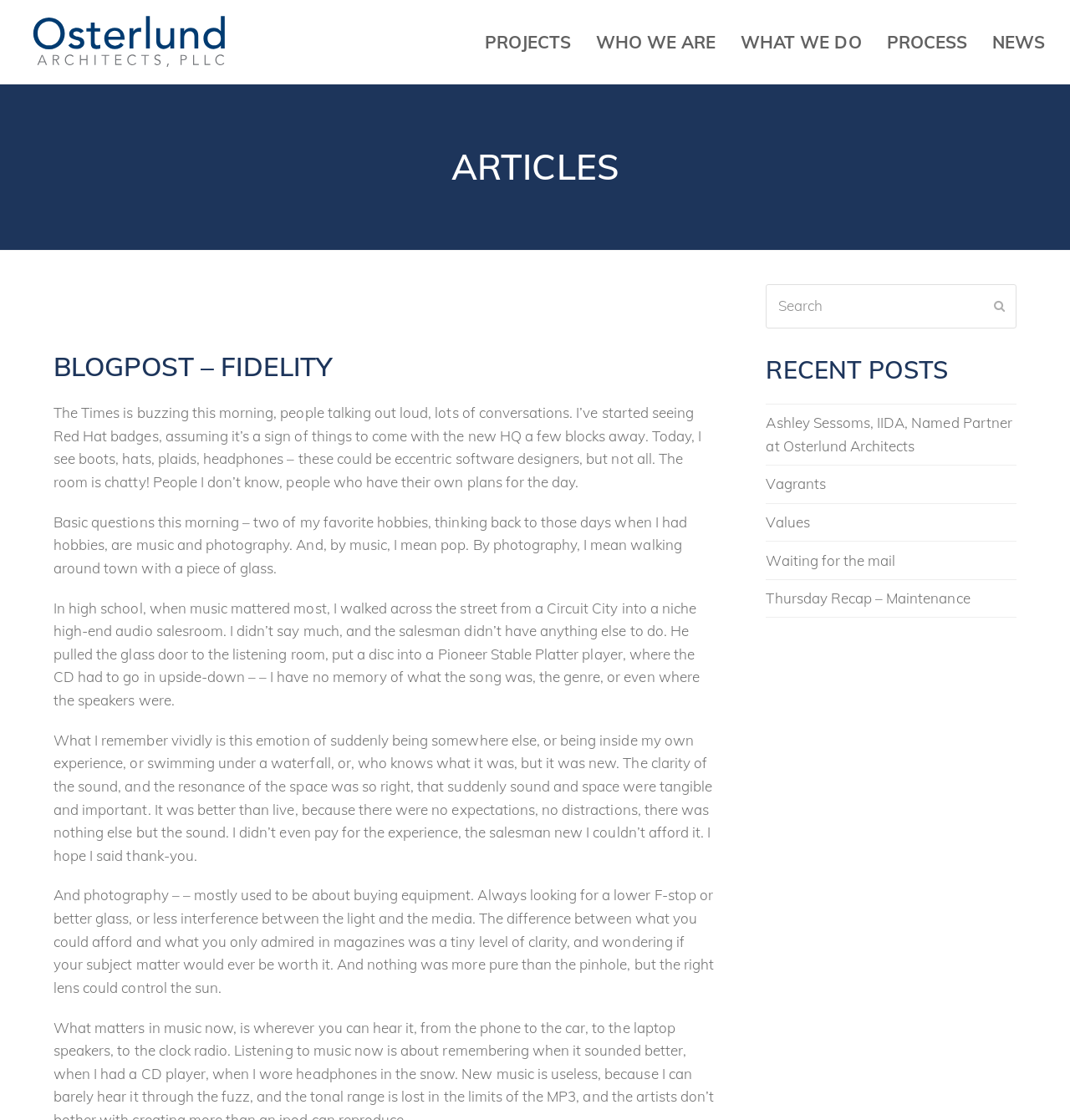Please extract the webpage's main title and generate its text content.

BLOGPOST – FIDELITY